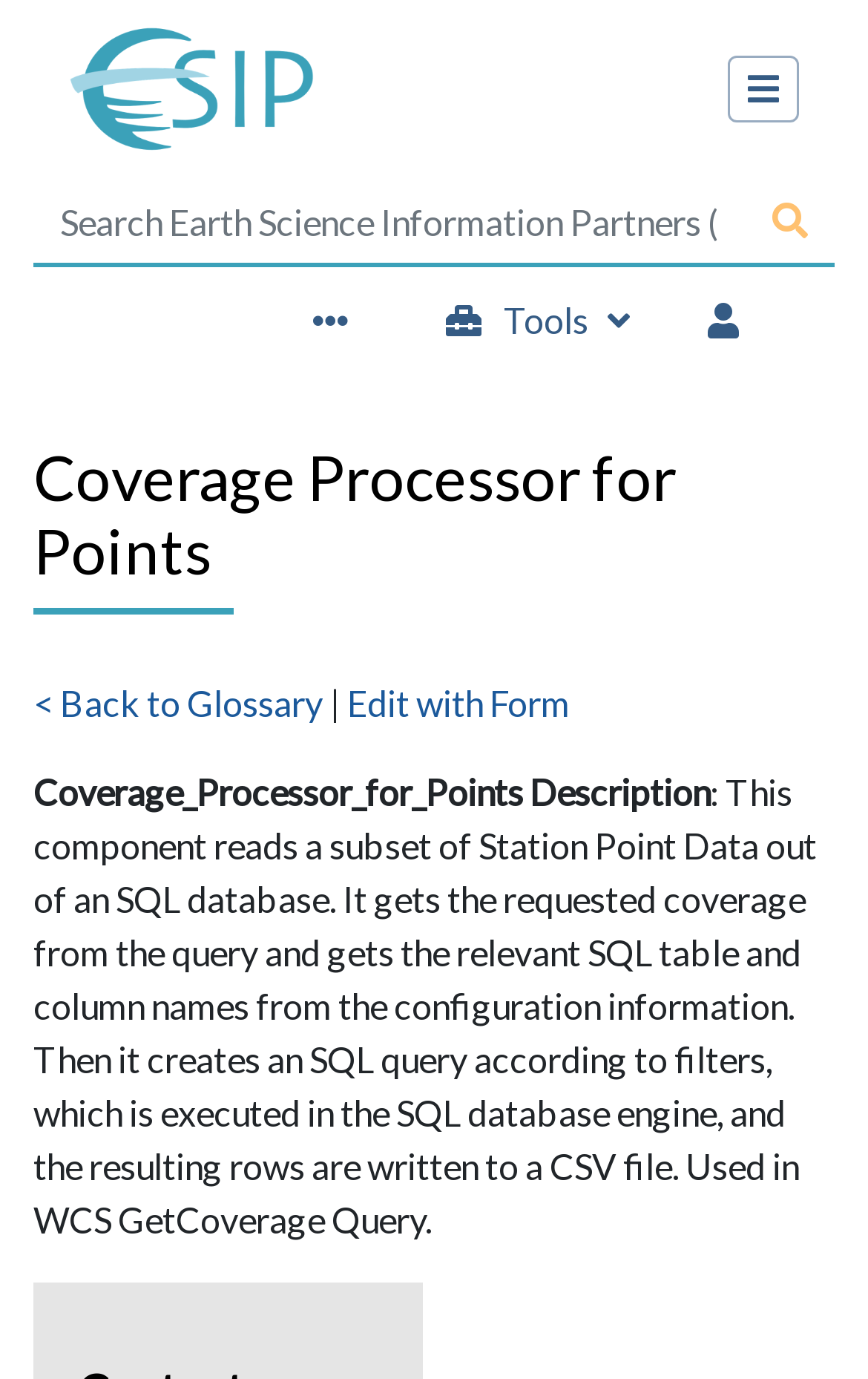Pinpoint the bounding box coordinates of the clickable area needed to execute the instruction: "View navigation". The coordinates should be specified as four float numbers between 0 and 1, i.e., [left, top, right, bottom].

[0.187, 0.493, 0.372, 0.524]